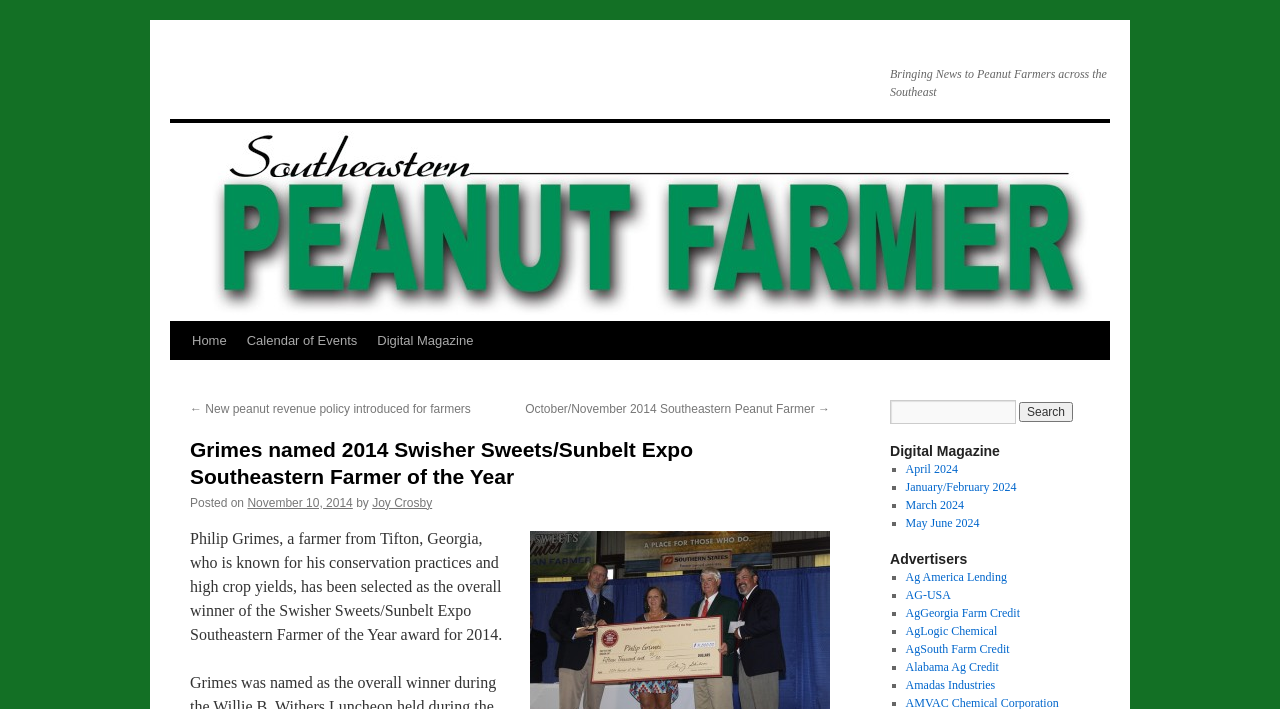Provide the bounding box coordinates of the HTML element this sentence describes: "value="Search"". The bounding box coordinates consist of four float numbers between 0 and 1, i.e., [left, top, right, bottom].

[0.796, 0.567, 0.838, 0.595]